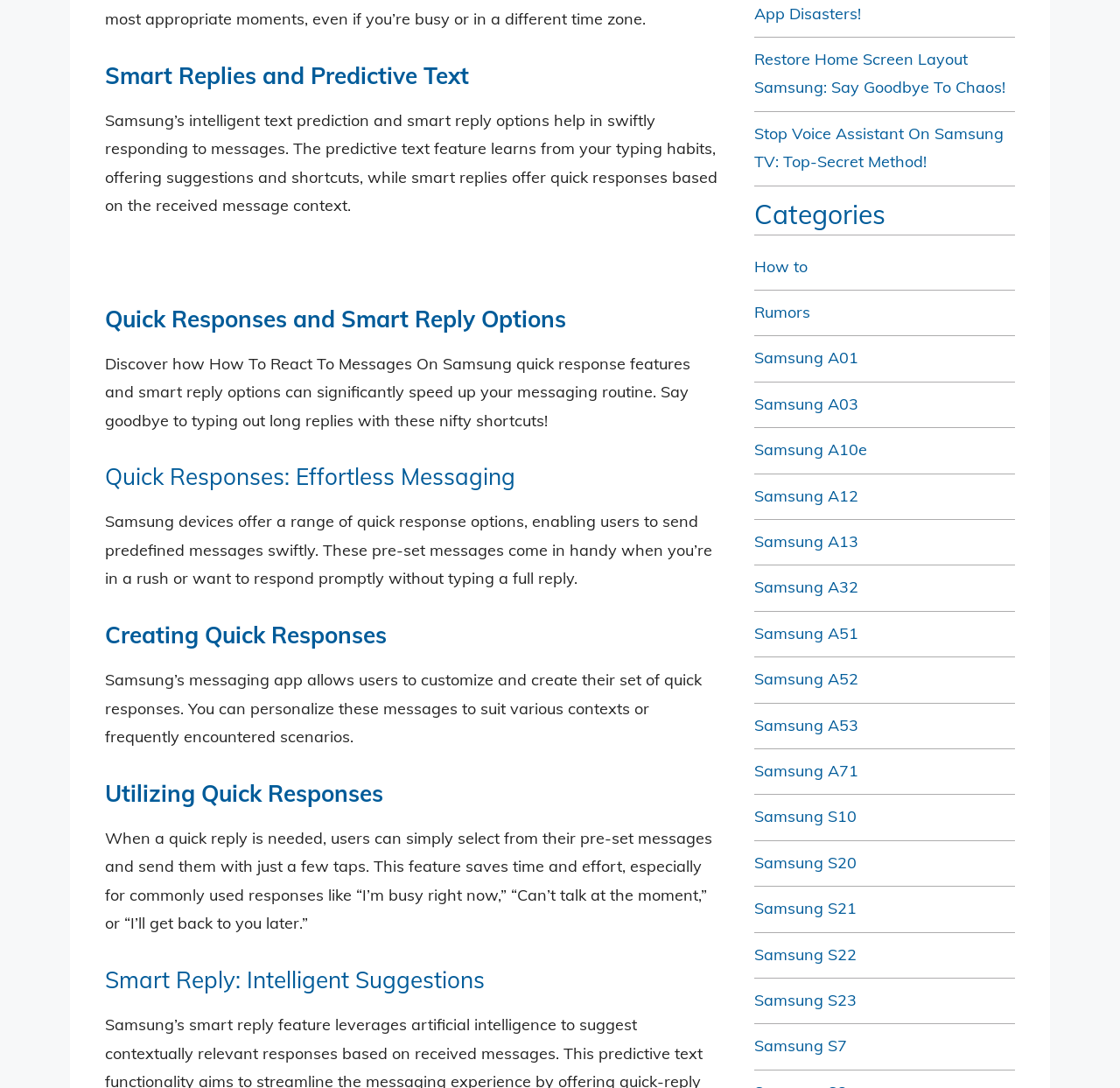Please reply to the following question with a single word or a short phrase:
What is the benefit of using smart replies?

Saves time and effort